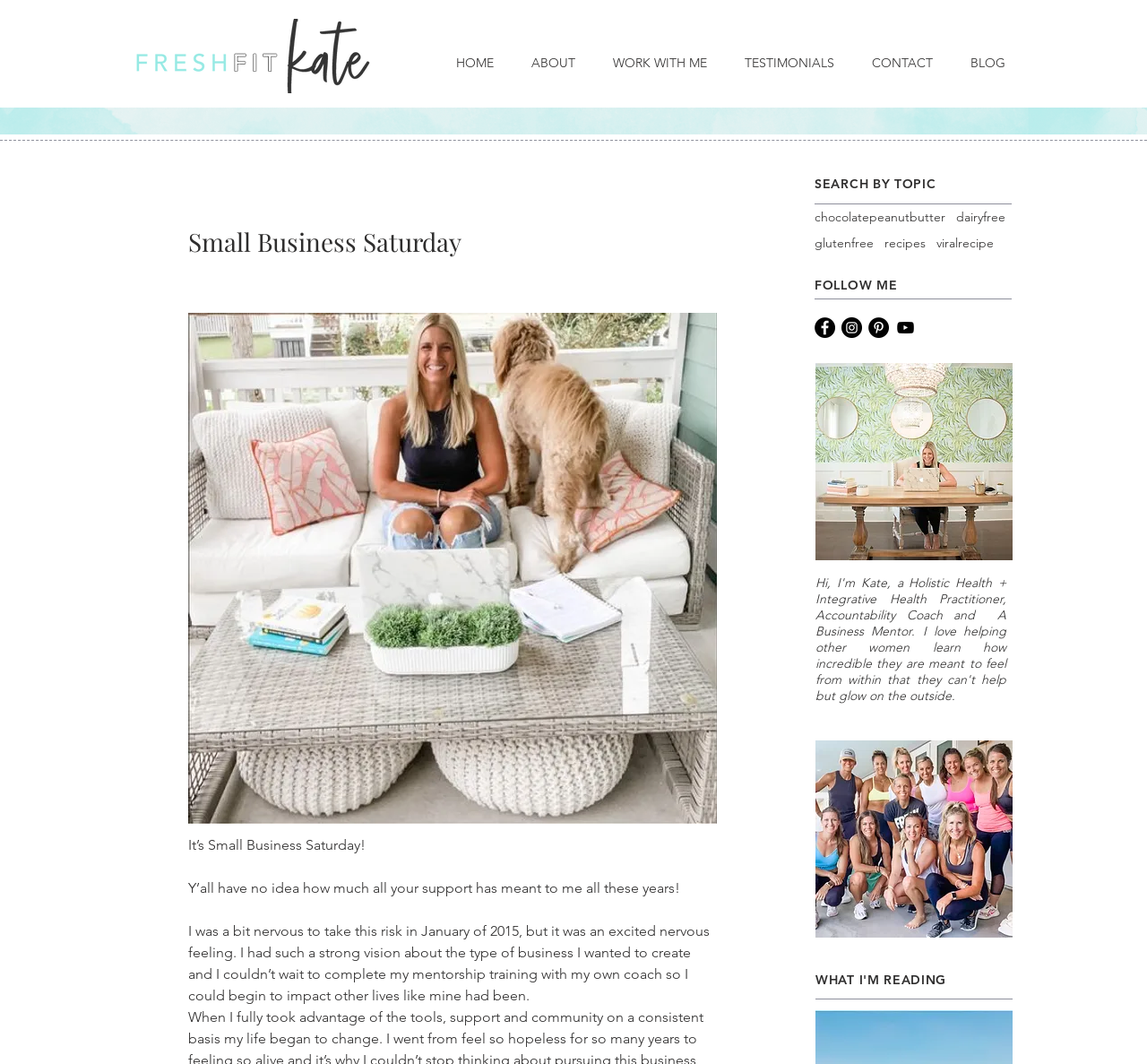Determine the bounding box coordinates for the UI element described. Format the coordinates as (top-left x, top-left y, bottom-right x, bottom-right y) and ensure all values are between 0 and 1. Element description: WORK WITH ME

[0.518, 0.038, 0.633, 0.08]